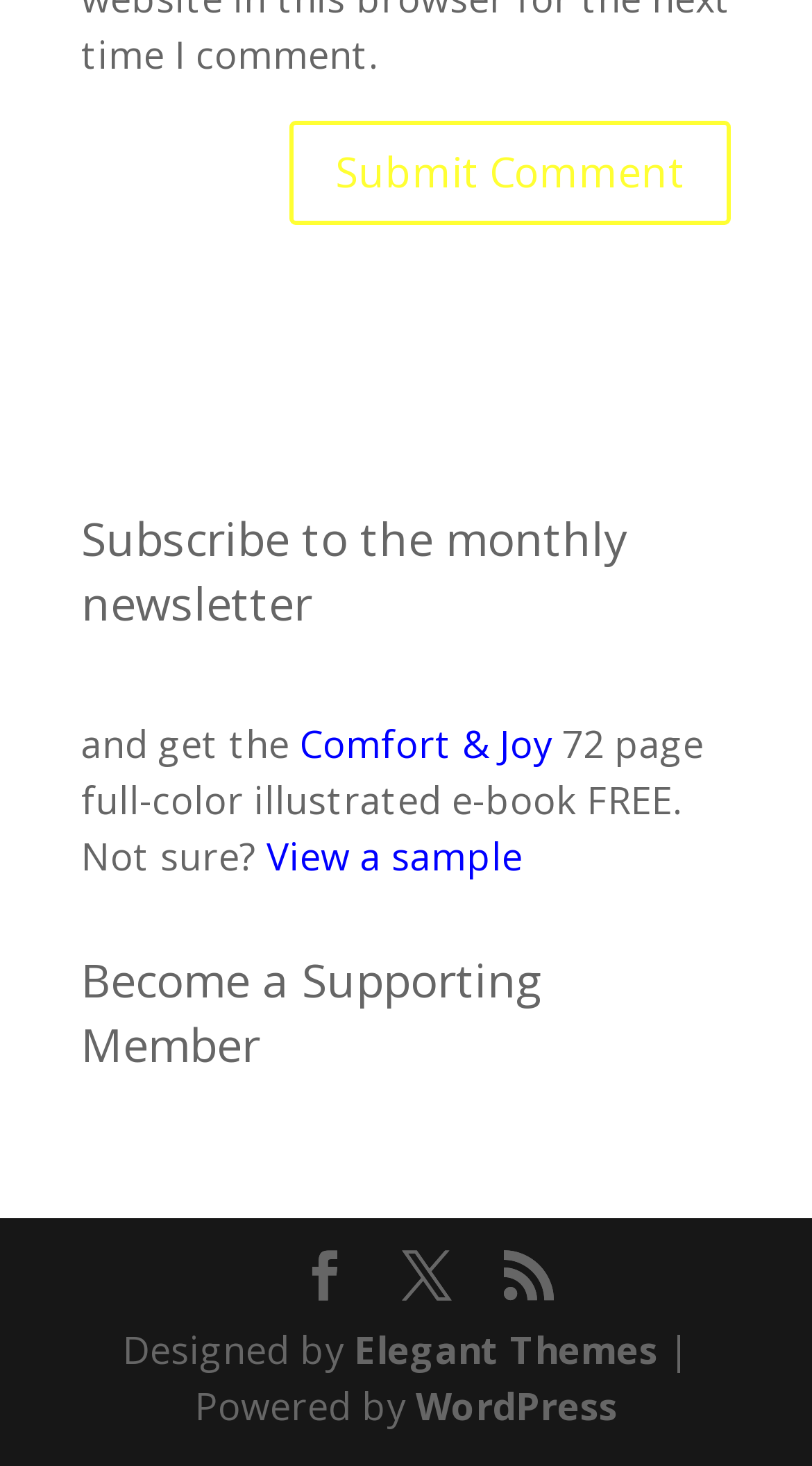Determine the bounding box coordinates of the section I need to click to execute the following instruction: "Submit a comment". Provide the coordinates as four float numbers between 0 and 1, i.e., [left, top, right, bottom].

[0.356, 0.082, 0.9, 0.153]